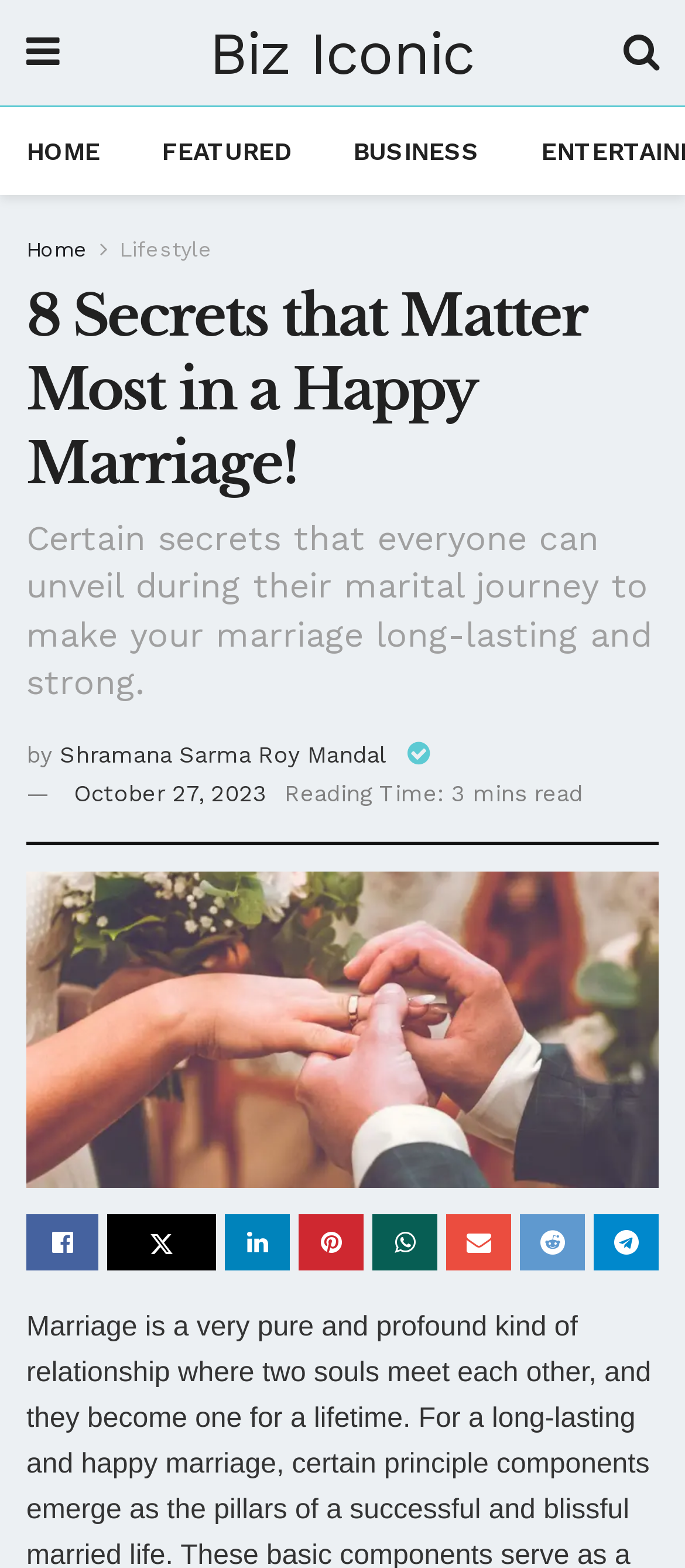What is the category of the article?
Please give a detailed and elaborate explanation in response to the question.

The category of the article can be found by looking at the navigation menu at the top of the page, which includes 'Home', 'Featured', 'Business', and 'Lifestyle', and since the article is about marriage, it is likely to be categorized under 'Lifestyle'.